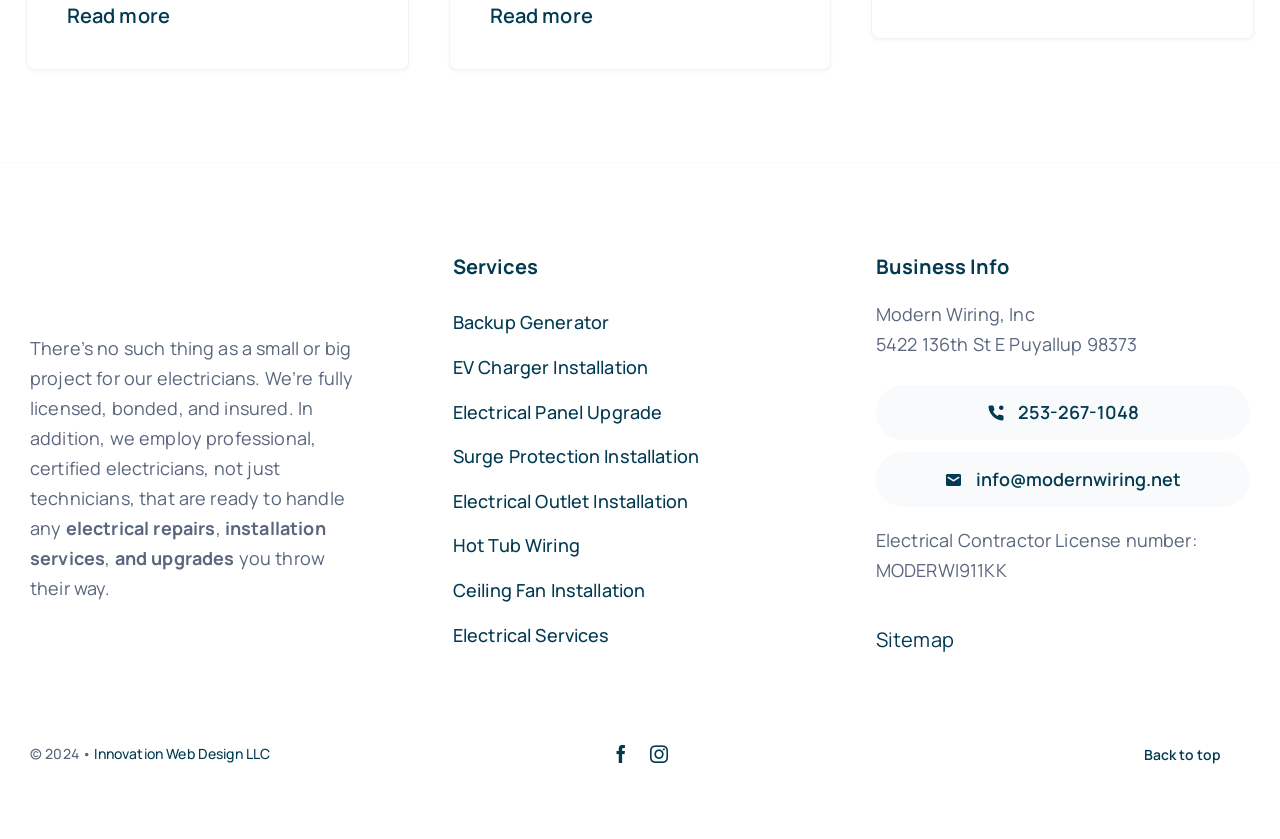Find the UI element described as: "Articles" and predict its bounding box coordinates. Ensure the coordinates are four float numbers between 0 and 1, [left, top, right, bottom].

None